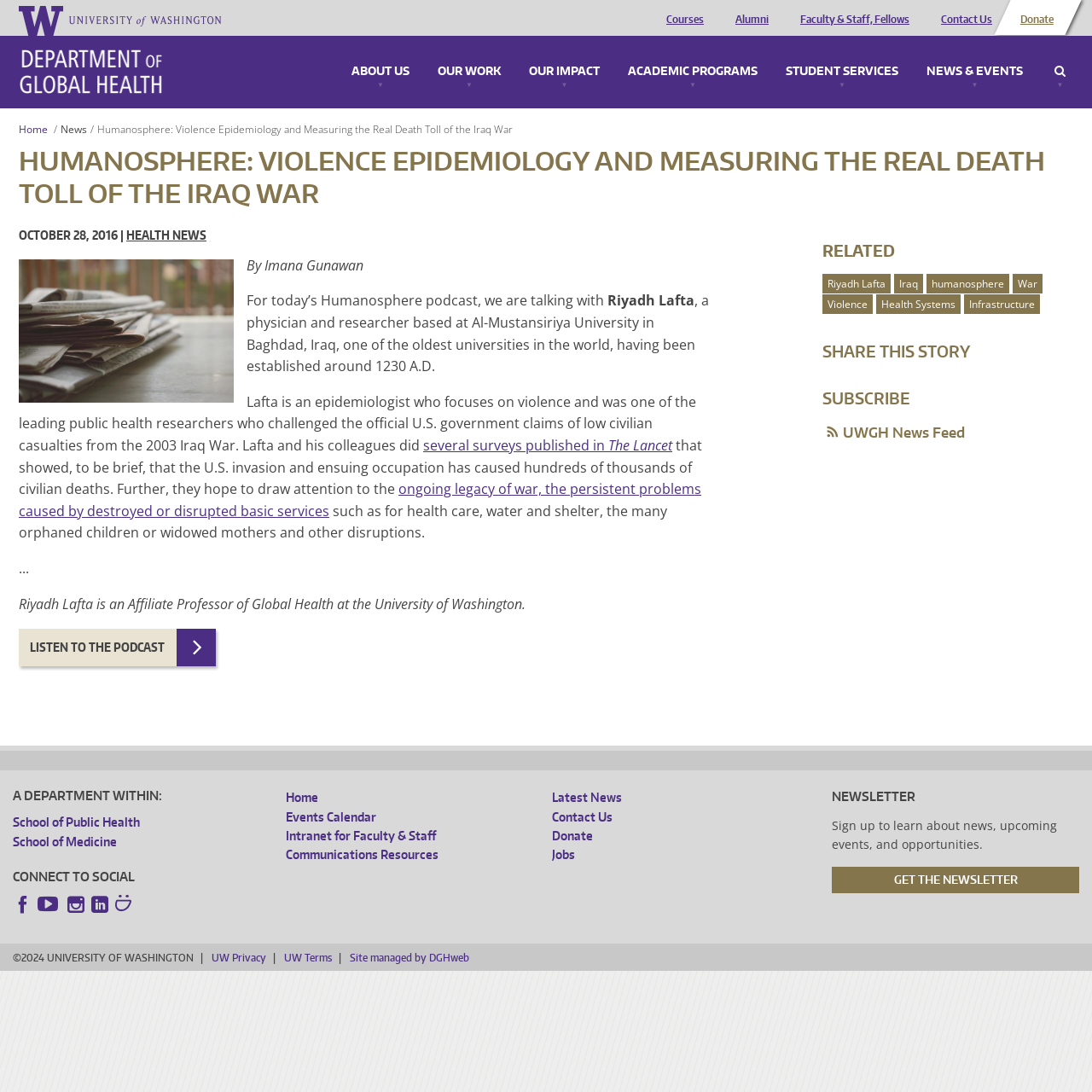Extract the bounding box coordinates of the UI element described: "Home". Provide the coordinates in the format [left, top, right, bottom] with values ranging from 0 to 1.

[0.017, 0.112, 0.044, 0.125]